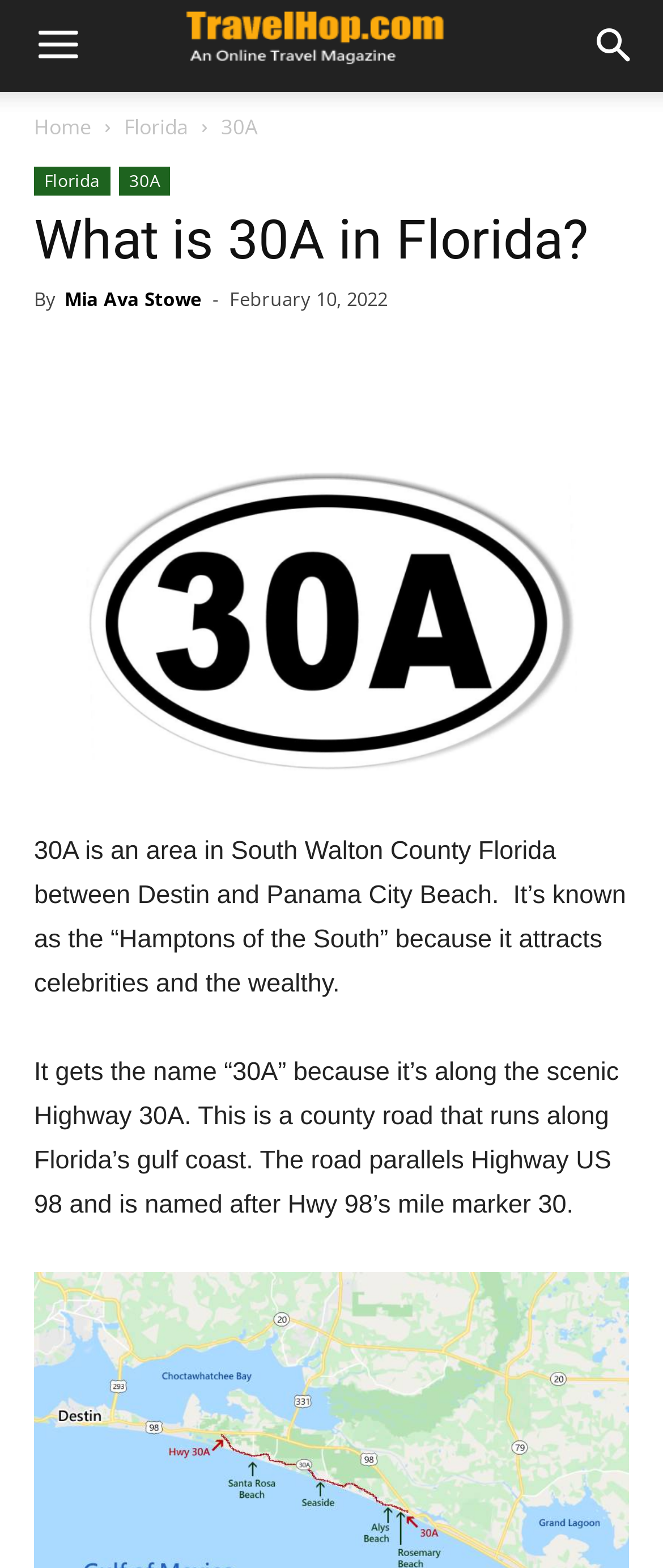From the webpage screenshot, predict the bounding box of the UI element that matches this description: "Editor-In-Chief Brit Bachmann".

None